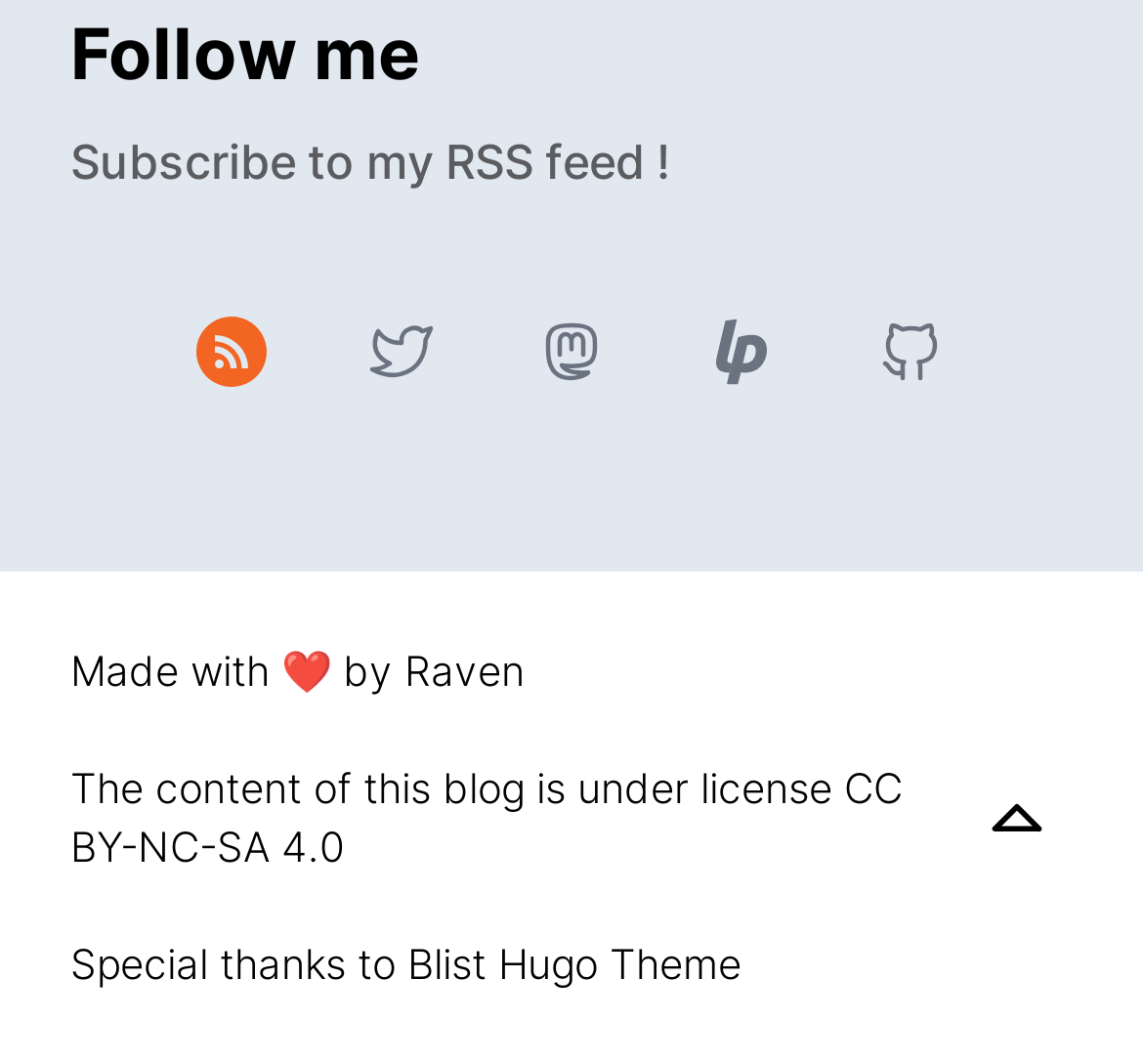Show me the bounding box coordinates of the clickable region to achieve the task as per the instruction: "Subscribe to my RSS feed".

[0.062, 0.124, 0.587, 0.179]